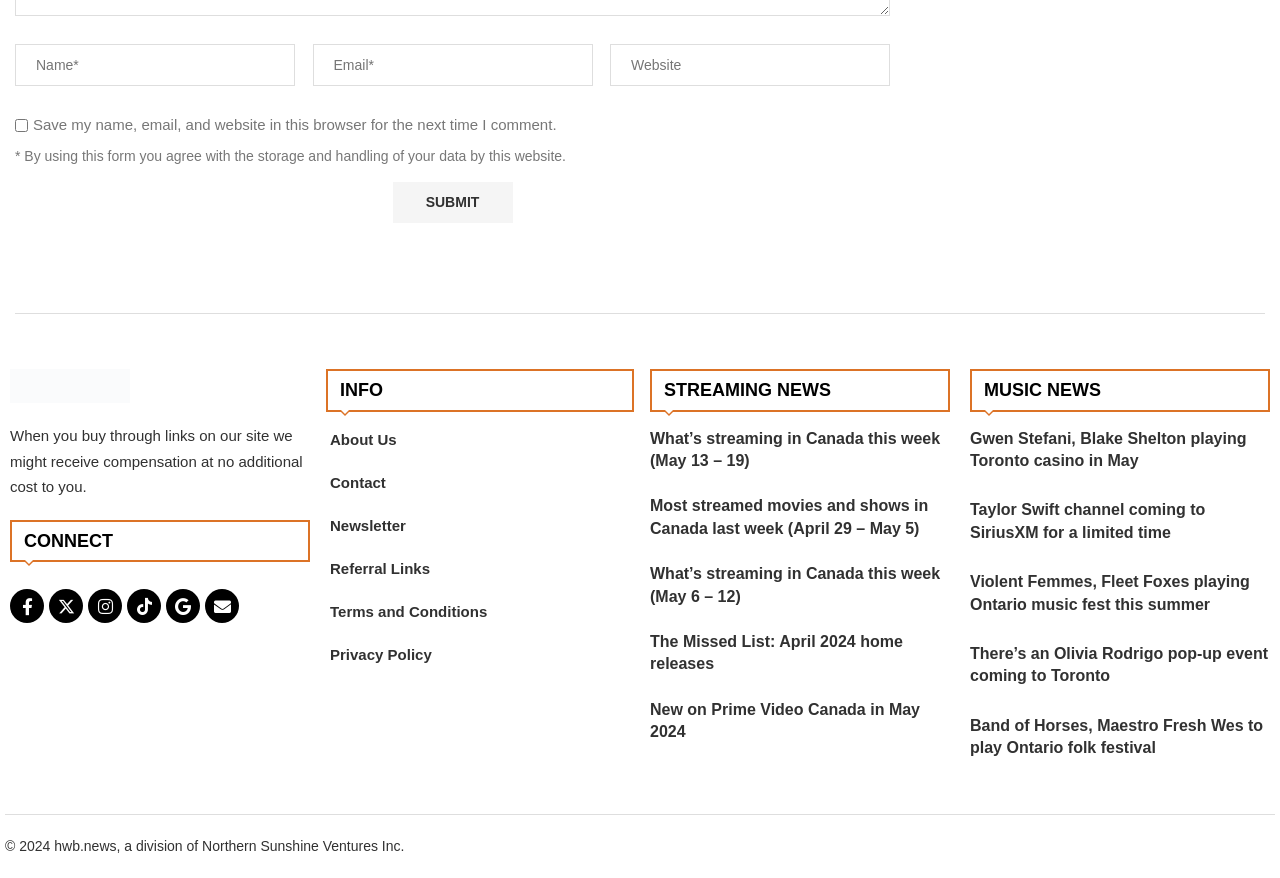What is the theme of the links in the 'CONNECT' section?
Please respond to the question with as much detail as possible.

The section is titled 'CONNECT' and contains links with icons representing various social media platforms, such as Facebook, Twitter, and Instagram, indicating that it provides links to the website's social media profiles.